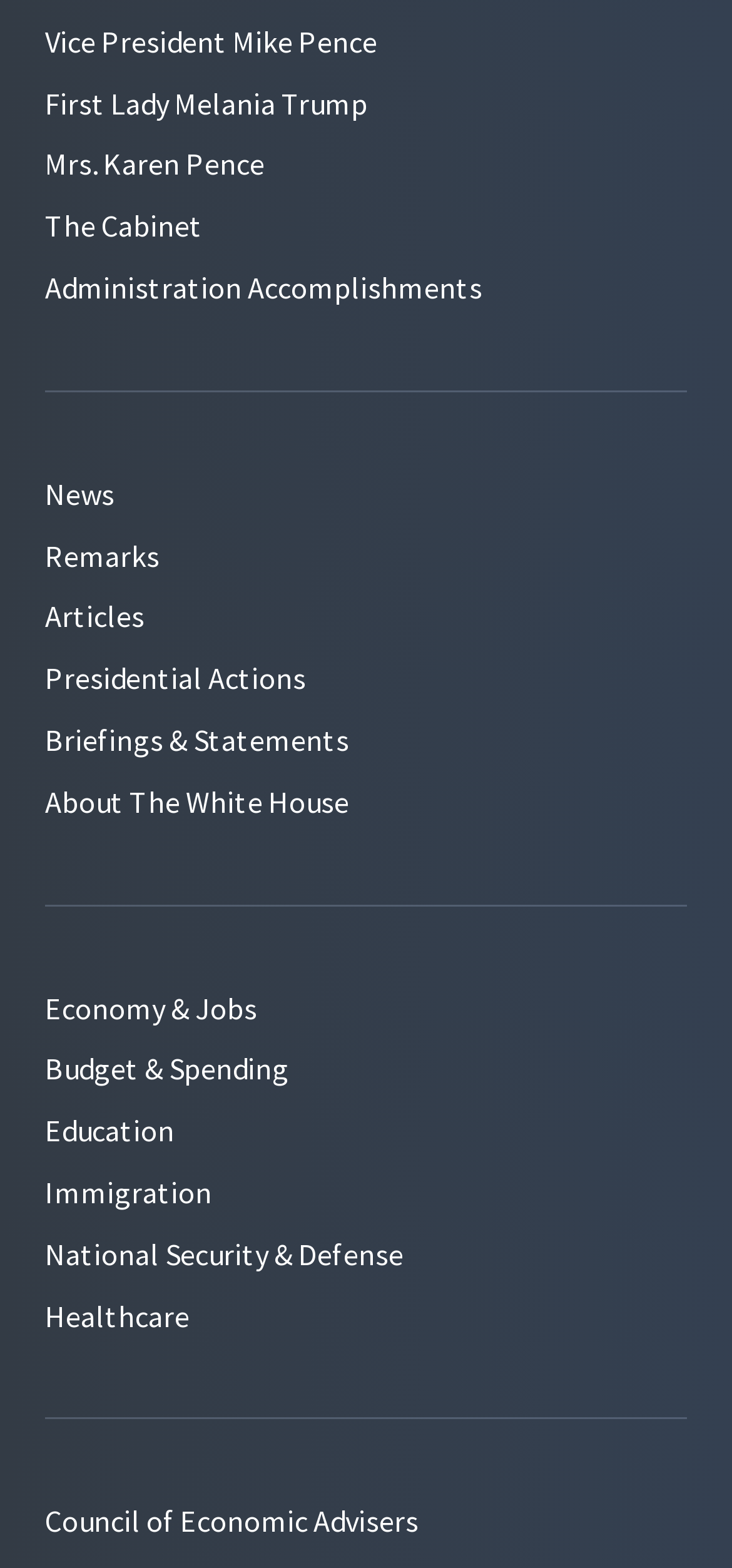Is the link 'Economy & Jobs' above or below the link 'News'?
Make sure to answer the question with a detailed and comprehensive explanation.

I compared the y1 and y2 coordinates of the two links. The y1 coordinate of 'Economy & Jobs' is 0.63, which is greater than the y1 coordinate of 'News' which is 0.303, so 'Economy & Jobs' is below 'News'.